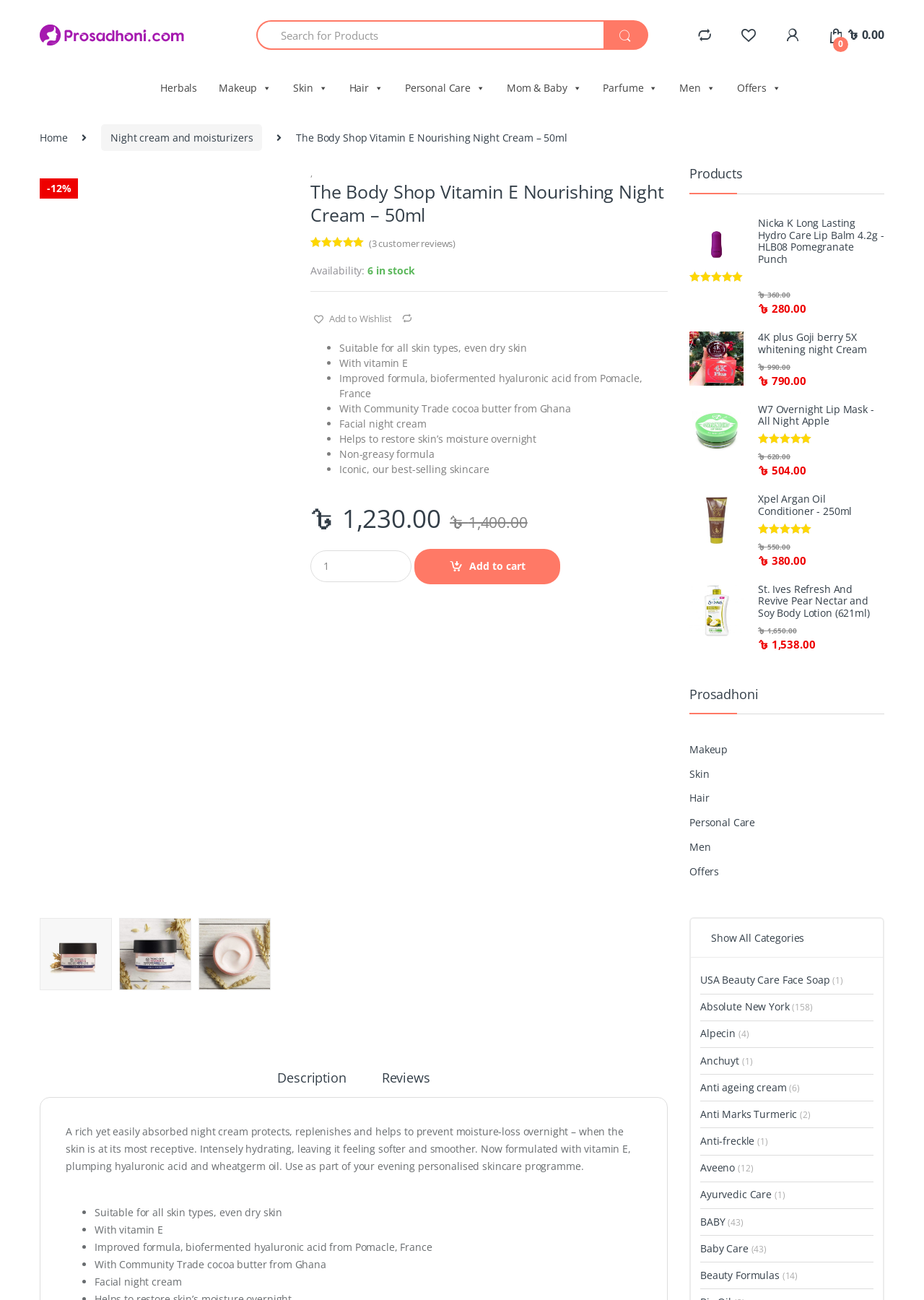Identify the bounding box coordinates of the clickable section necessary to follow the following instruction: "Add to wishlist". The coordinates should be presented as four float numbers from 0 to 1, i.e., [left, top, right, bottom].

[0.34, 0.24, 0.424, 0.25]